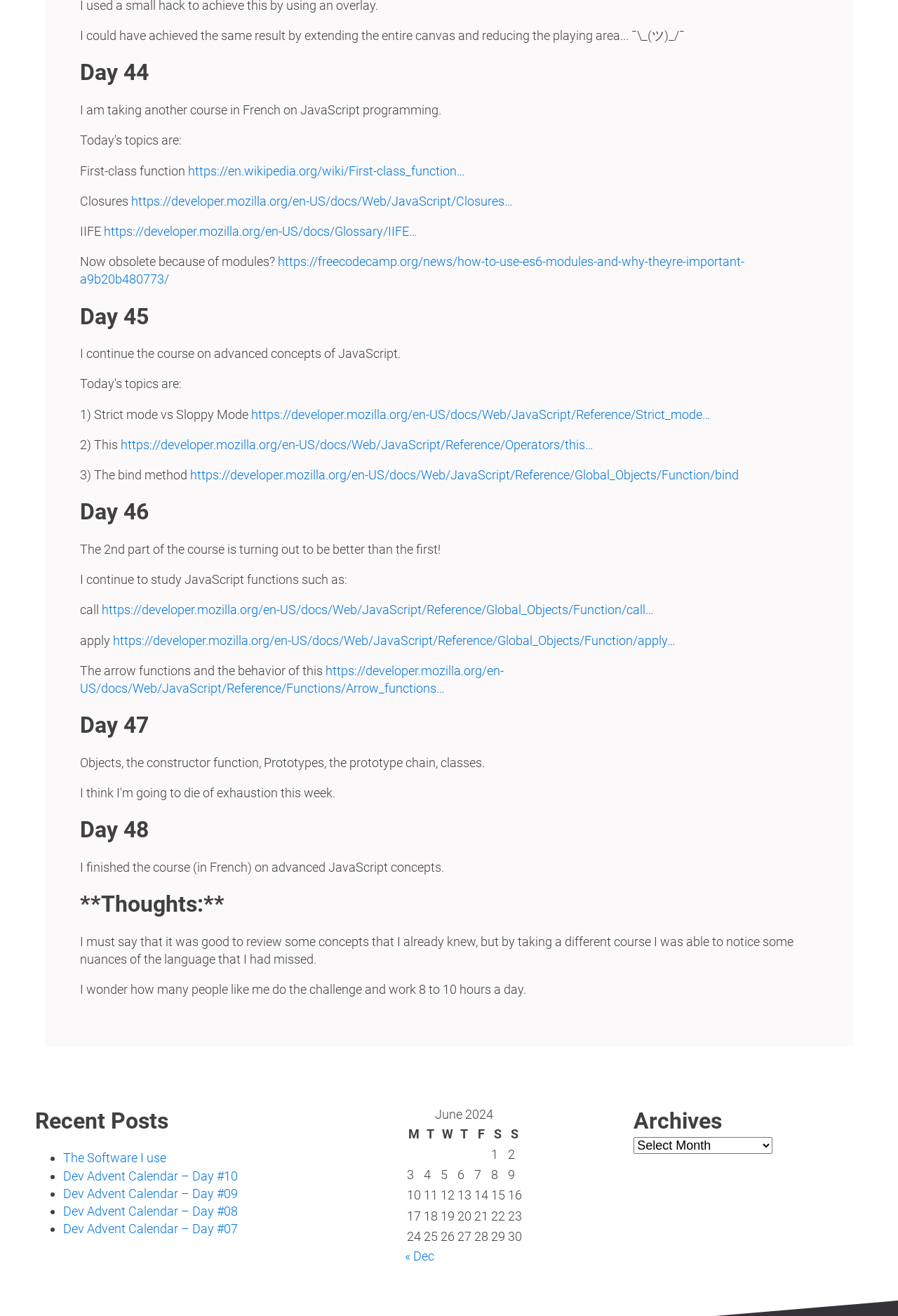Refer to the image and answer the question with as much detail as possible: What is the link URL for 'First-class function'?

I searched for the link element with the text 'First-class function' and found its URL, which is 'https://en.wikipedia.org/wiki/First-class_function…'.